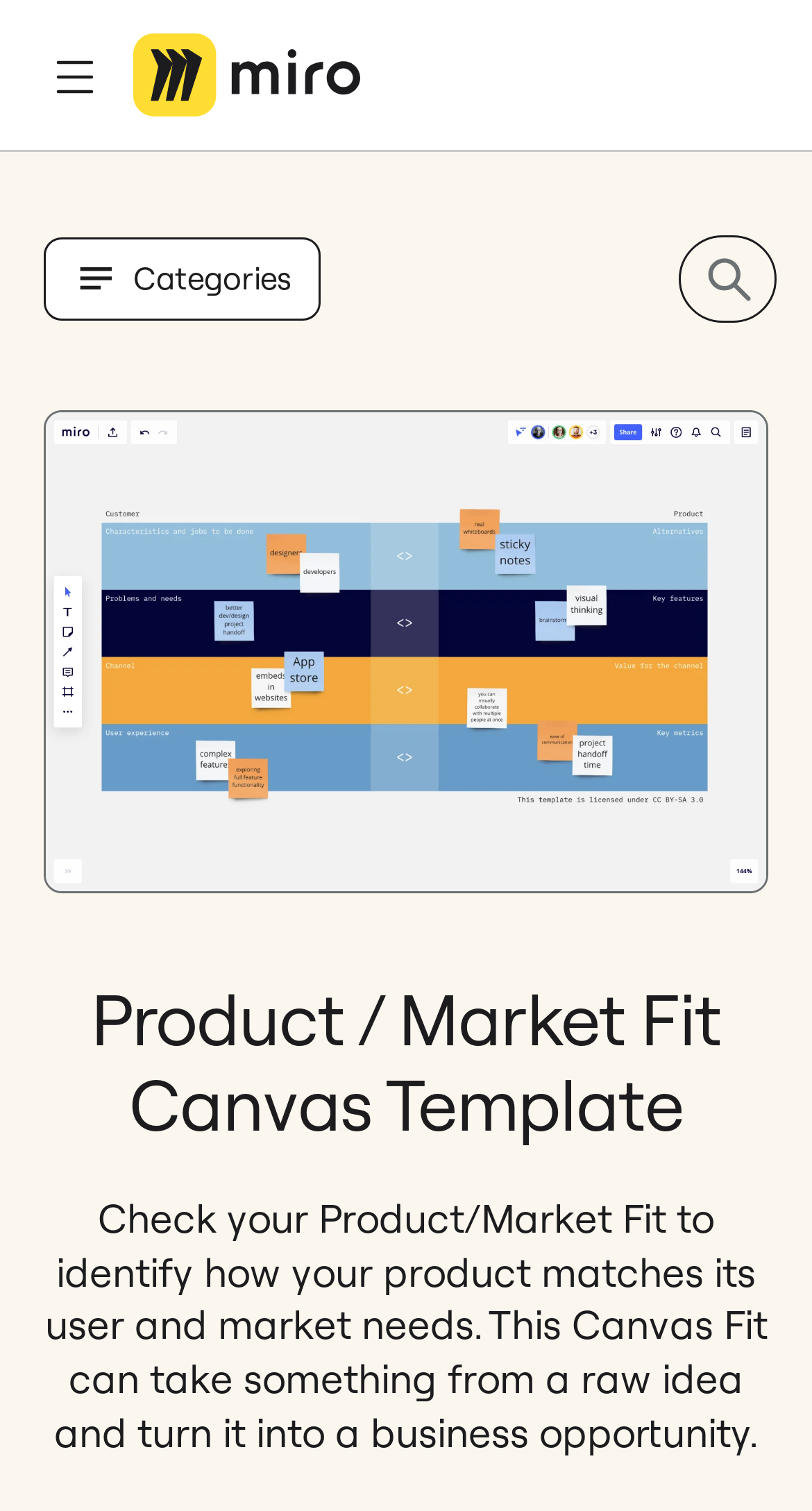Explain the webpage's layout and main content in detail.

The webpage is a template for a Product/Market Fit Canvas, a tool used to identify if and how a product matches customer demand. At the top left of the page, there is a small image, and next to it, a link to the main page. Below these elements, there is a button labeled "Categories" with a small image to its left. To the right of the button, there is another image and a text box.

The main content of the page is a large image of the Product/Market Fit Canvas, which takes up most of the page. Above the image, there is a heading that reads "Product / Market Fit Canvas Template". Below the image, there is a paragraph of text that explains the purpose of the canvas, which is to help turn a raw idea into a business opportunity by identifying how a product matches its user and market needs.